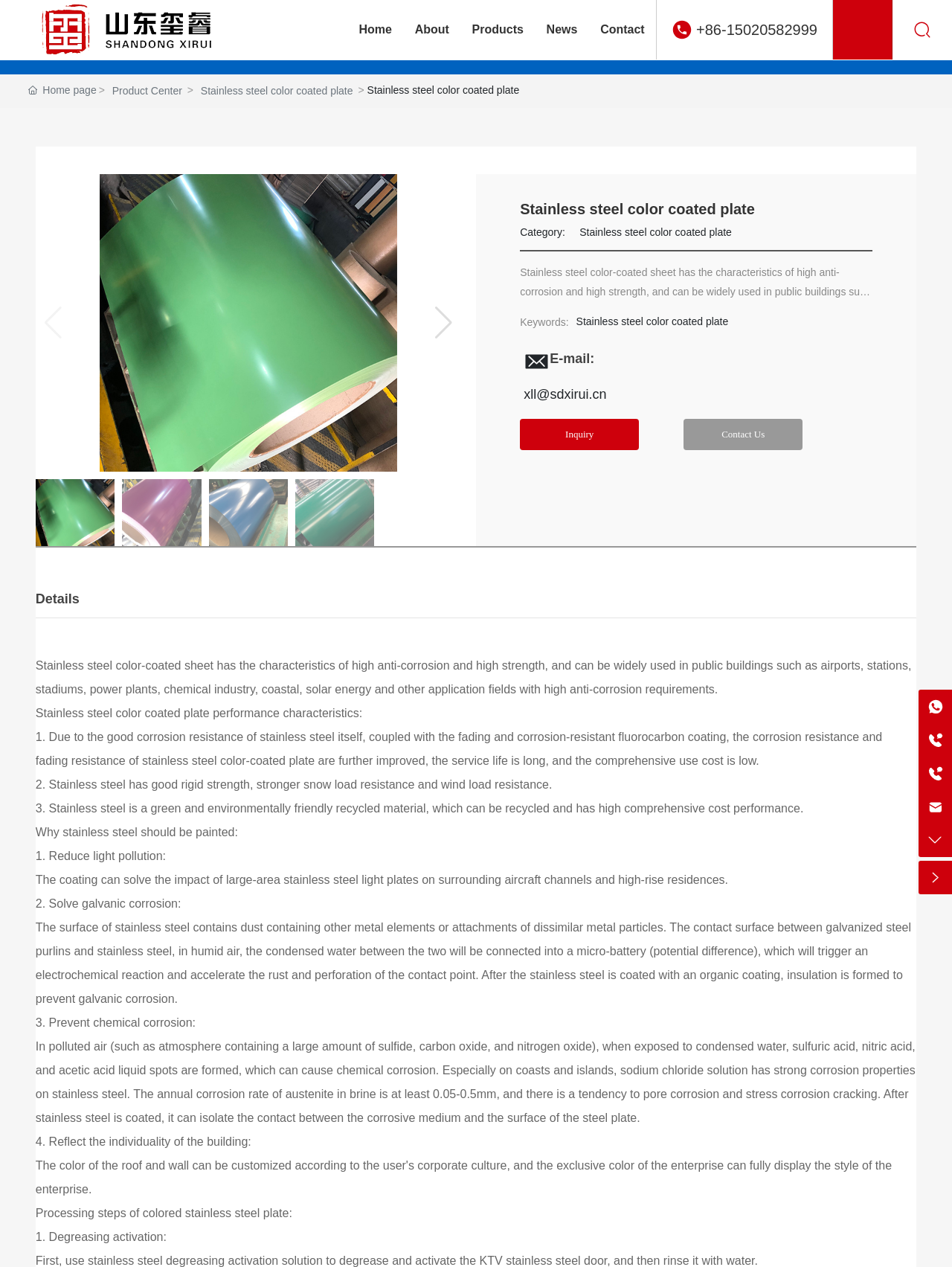Provide a brief response using a word or short phrase to this question:
What is the purpose of coating stainless steel?

Reduce light pollution, solve galvanic corrosion, prevent chemical corrosion, and reflect individuality